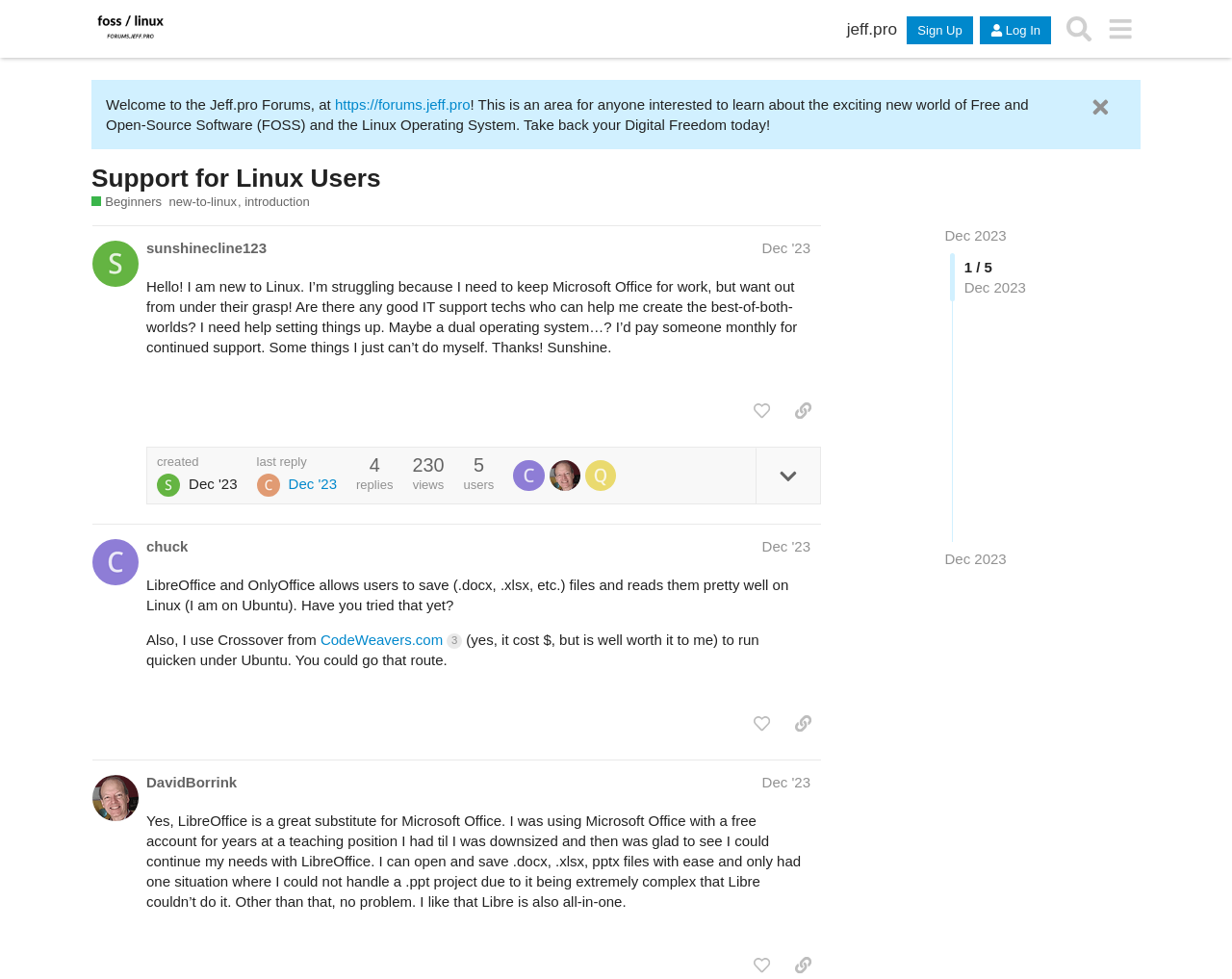Can you extract the primary headline text from the webpage?

Support for Linux Users